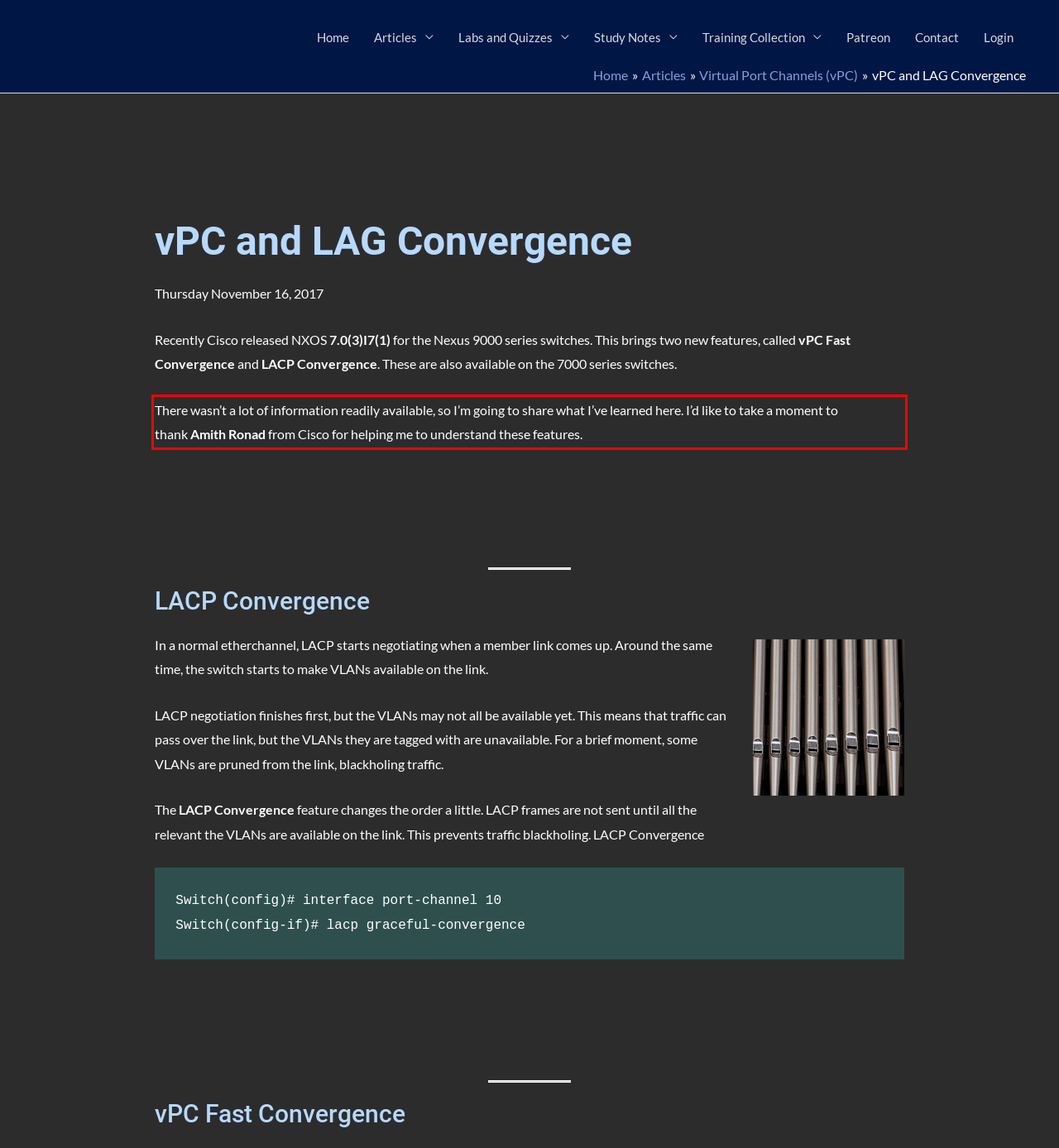Using the provided screenshot of a webpage, recognize the text inside the red rectangle bounding box by performing OCR.

There wasn’t a lot of information readily available, so I’m going to share what I’ve learned here. I’d like to take a moment to thank Amith Ronad from Cisco for helping me to understand these features.